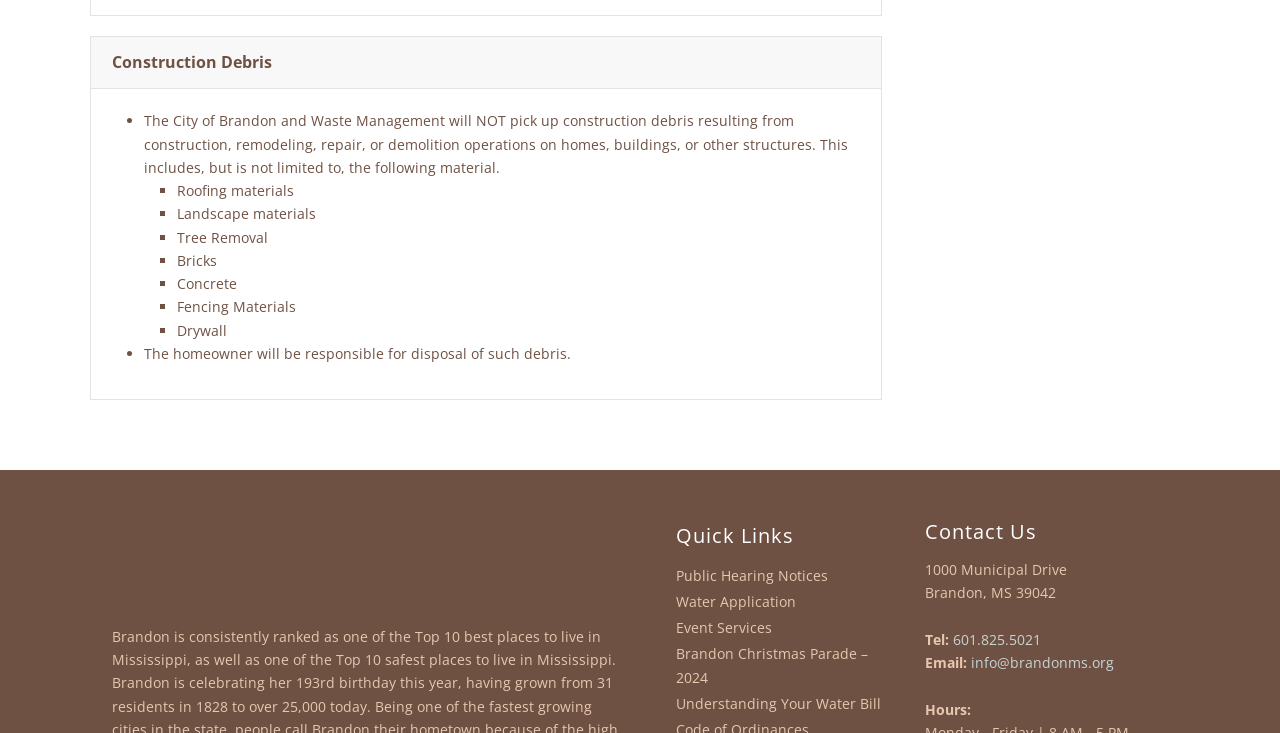Please identify the bounding box coordinates of the clickable area that will allow you to execute the instruction: "Click the 'Water Application' link".

[0.528, 0.803, 0.704, 0.839]